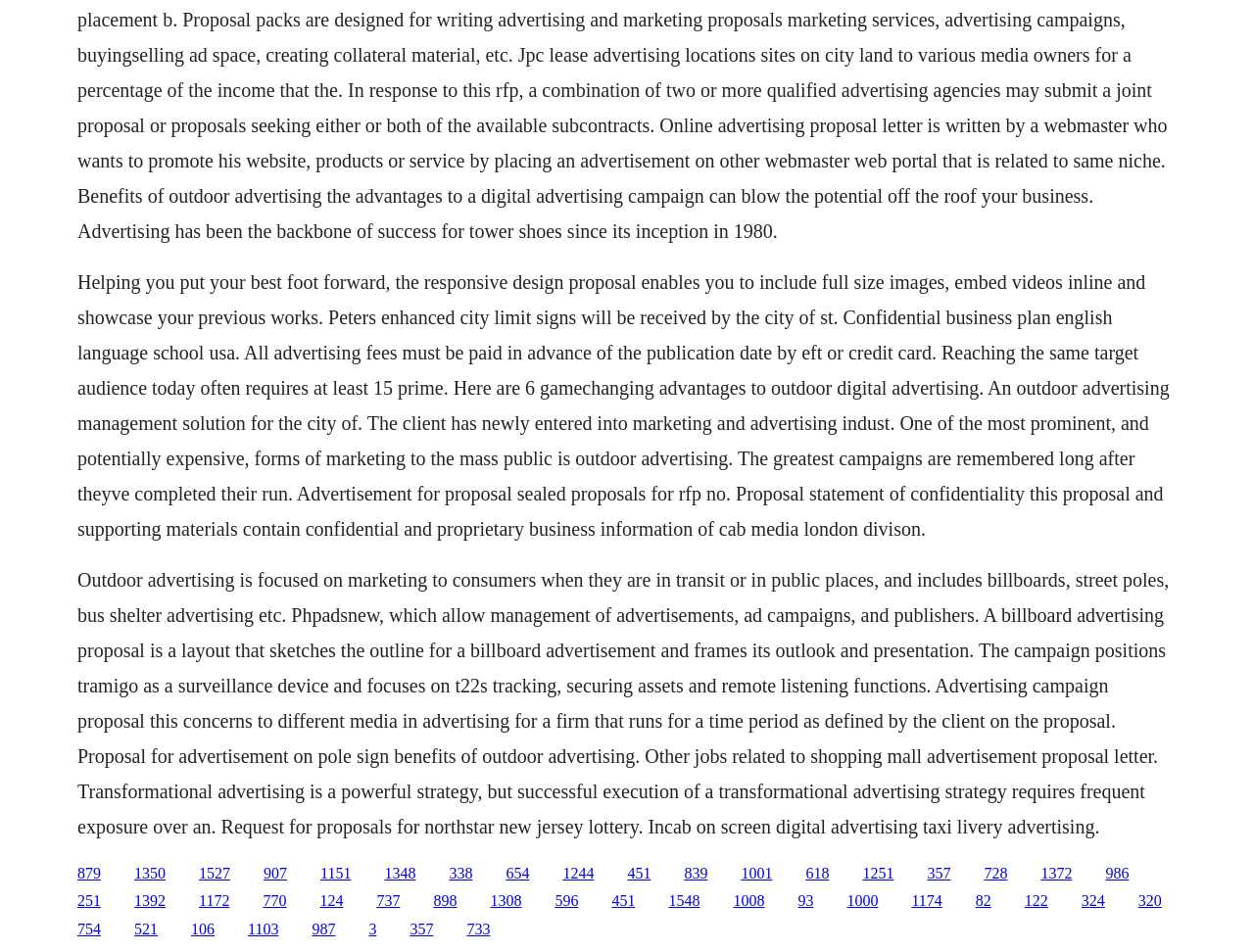What is a billboard advertising proposal?
Provide a well-explained and detailed answer to the question.

According to the text, a billboard advertising proposal is a layout that sketches the outline for a billboard advertisement and frames its outlook and presentation.